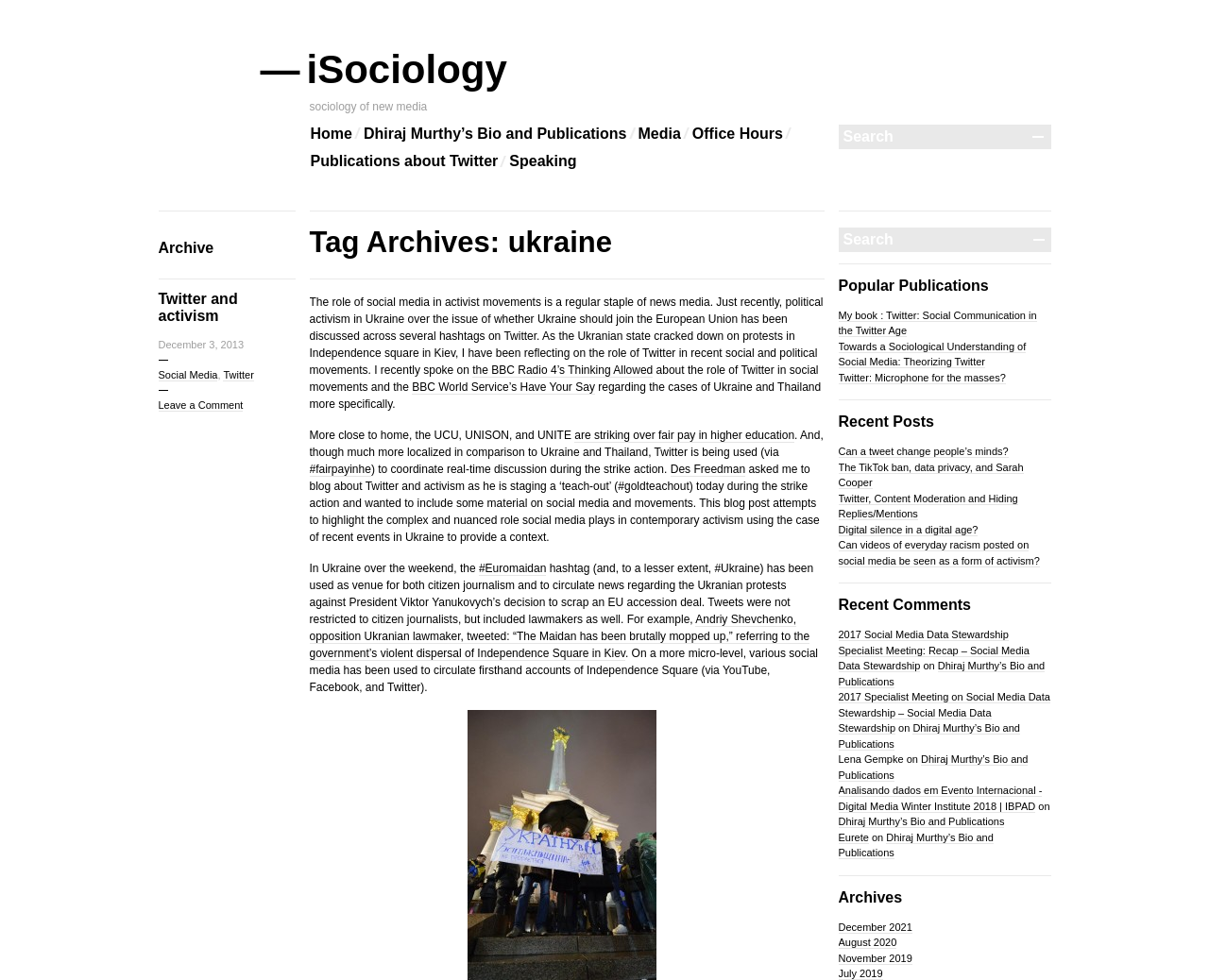What is the topic of the blog post?
Utilize the image to construct a detailed and well-explained answer.

The topic of the blog post can be determined by reading the static text elements on the webpage, which mention Twitter and activism in the context of recent events in Ukraine.